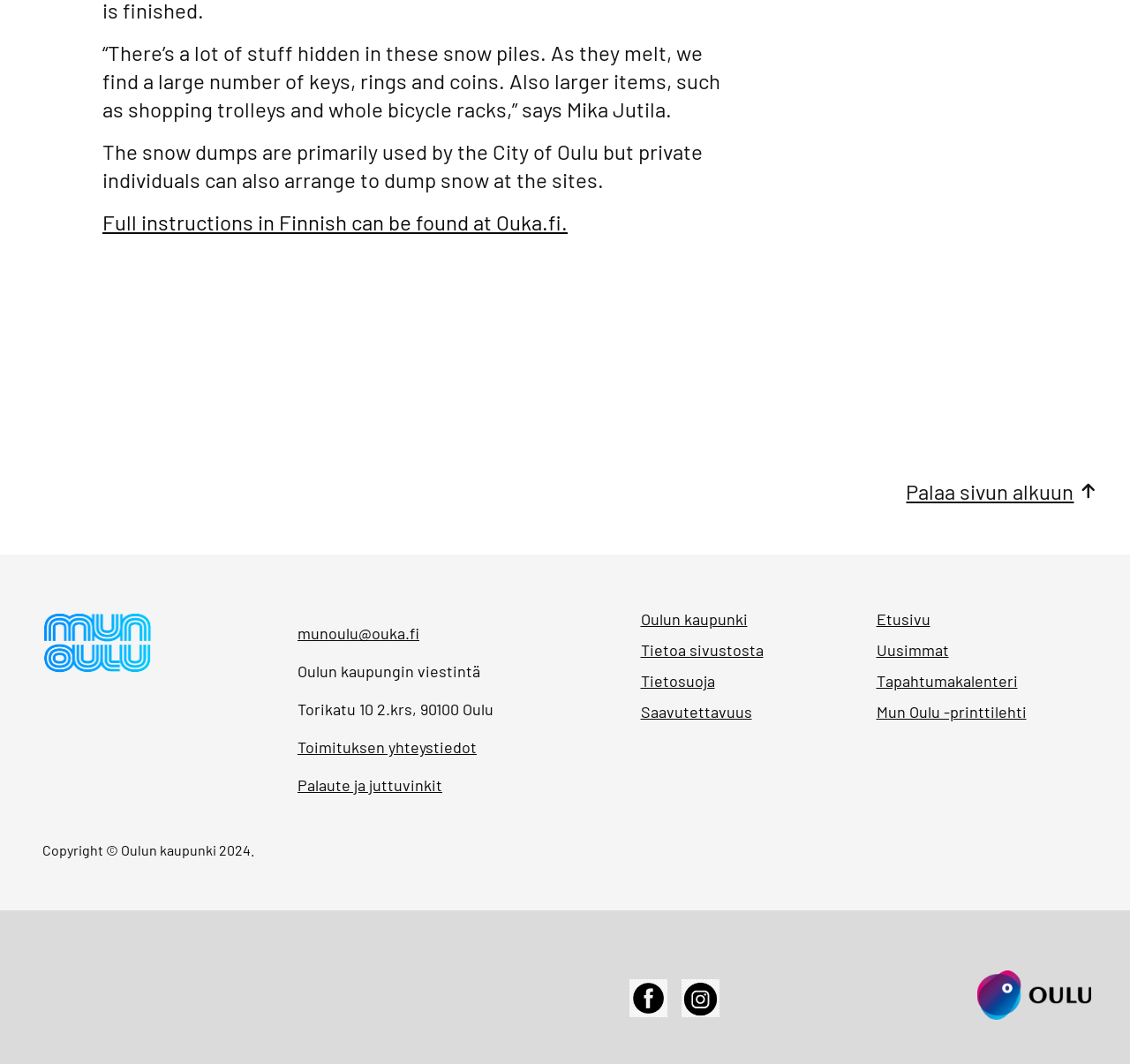Predict the bounding box coordinates of the UI element that matches this description: "Etusivu". The coordinates should be in the format [left, top, right, bottom] with each value between 0 and 1.

[0.775, 0.573, 0.823, 0.591]